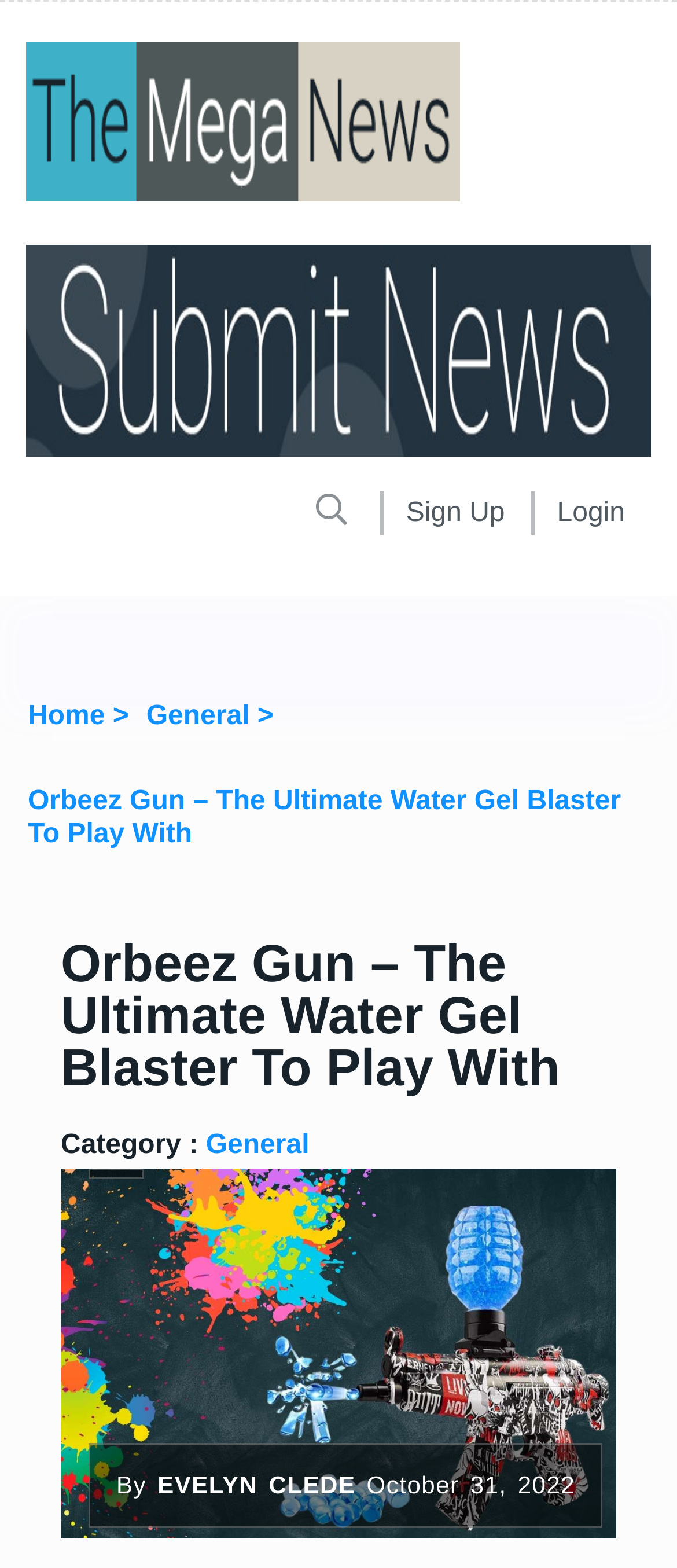Give a one-word or short phrase answer to the question: 
Who wrote the article about the Orbeez Gun?

EVELYN CLEDE